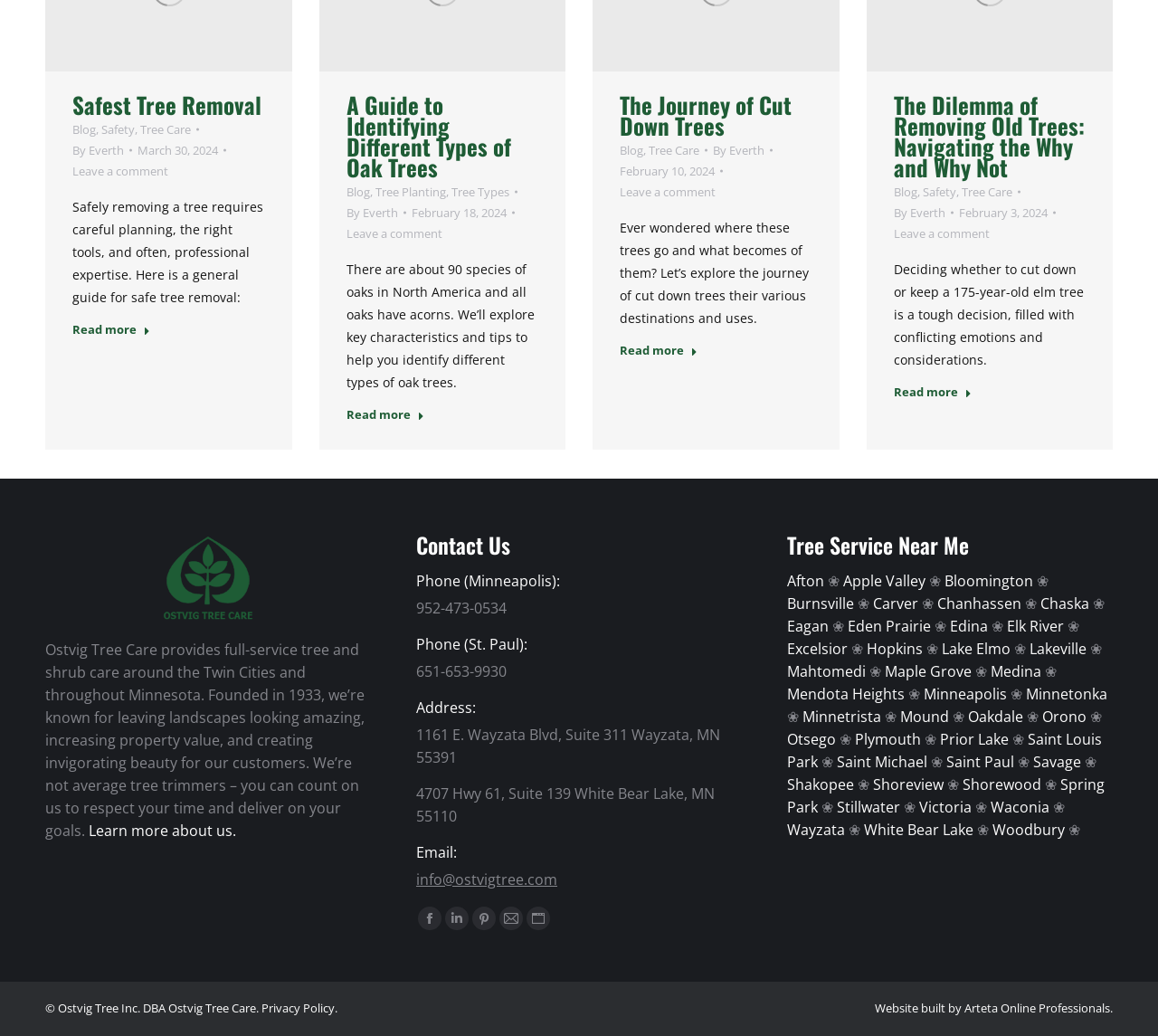Using the details in the image, give a detailed response to the question below:
How many blog posts are on this page?

I counted the number of headings with the text 'Blog' and found four instances, indicating that there are four blog posts on this page.